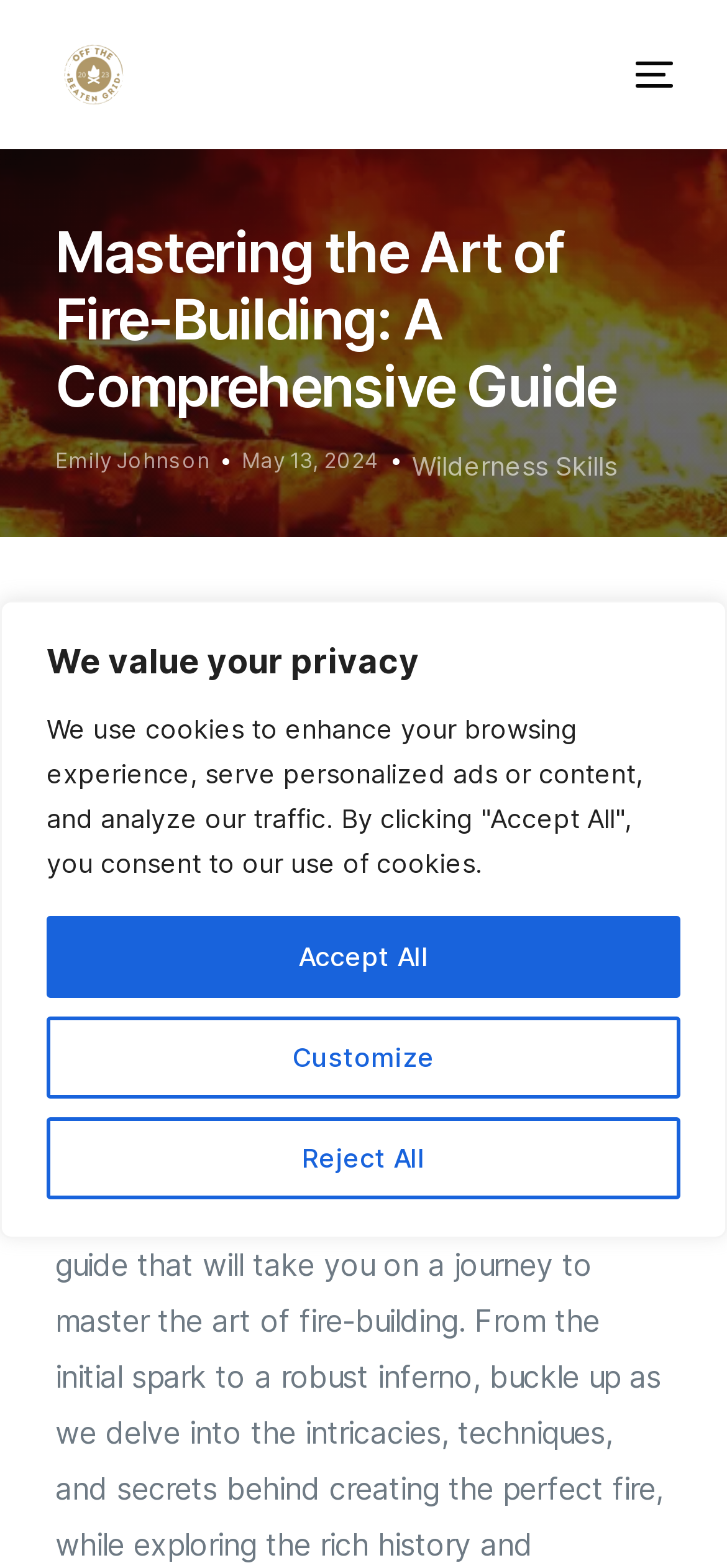Extract the primary headline from the webpage and present its text.

Mastering the Art of Fire-Building: A Comprehensive Guide